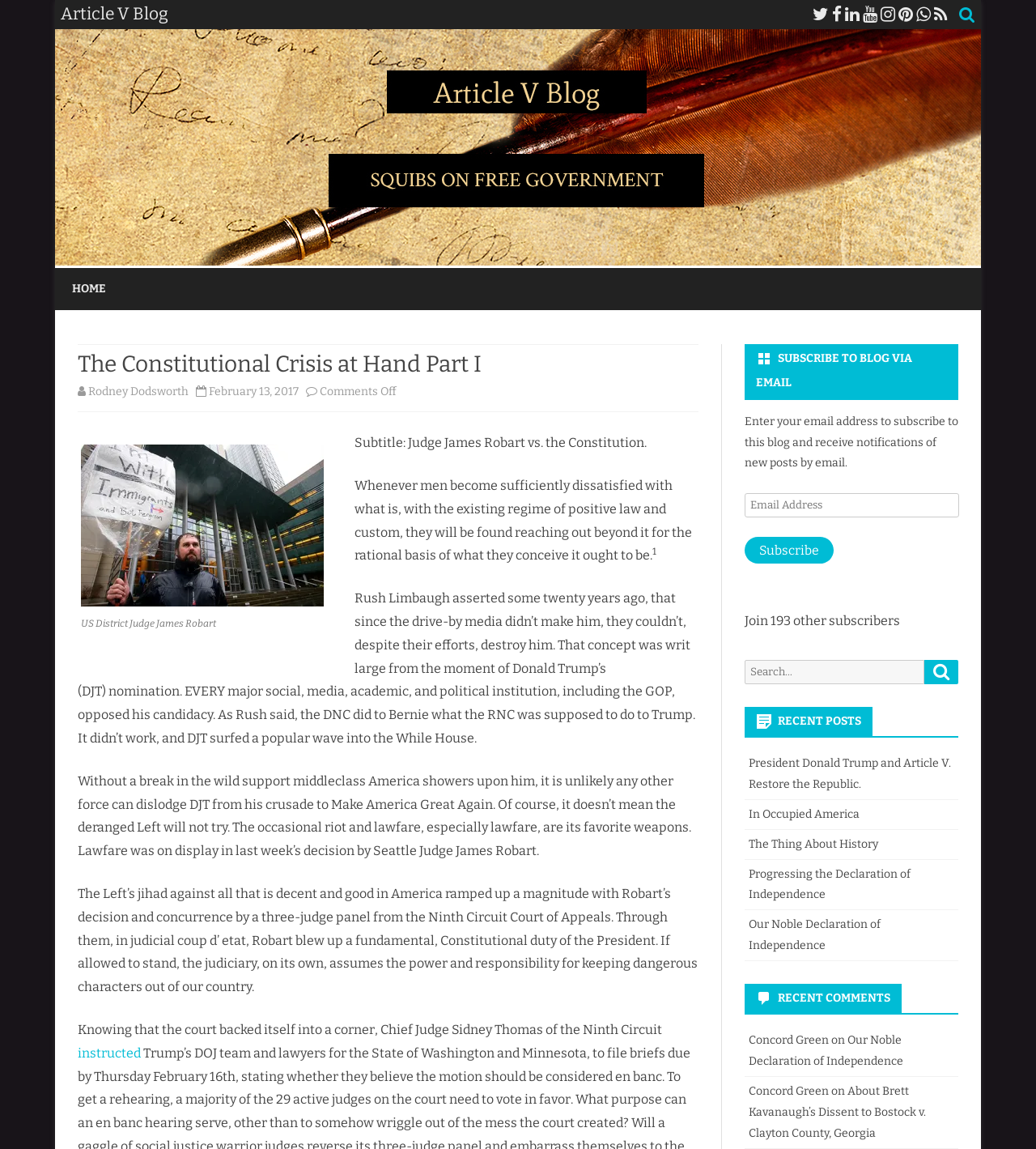Locate the bounding box coordinates of the element that should be clicked to execute the following instruction: "Subscribe to the blog via email".

[0.719, 0.429, 0.926, 0.451]